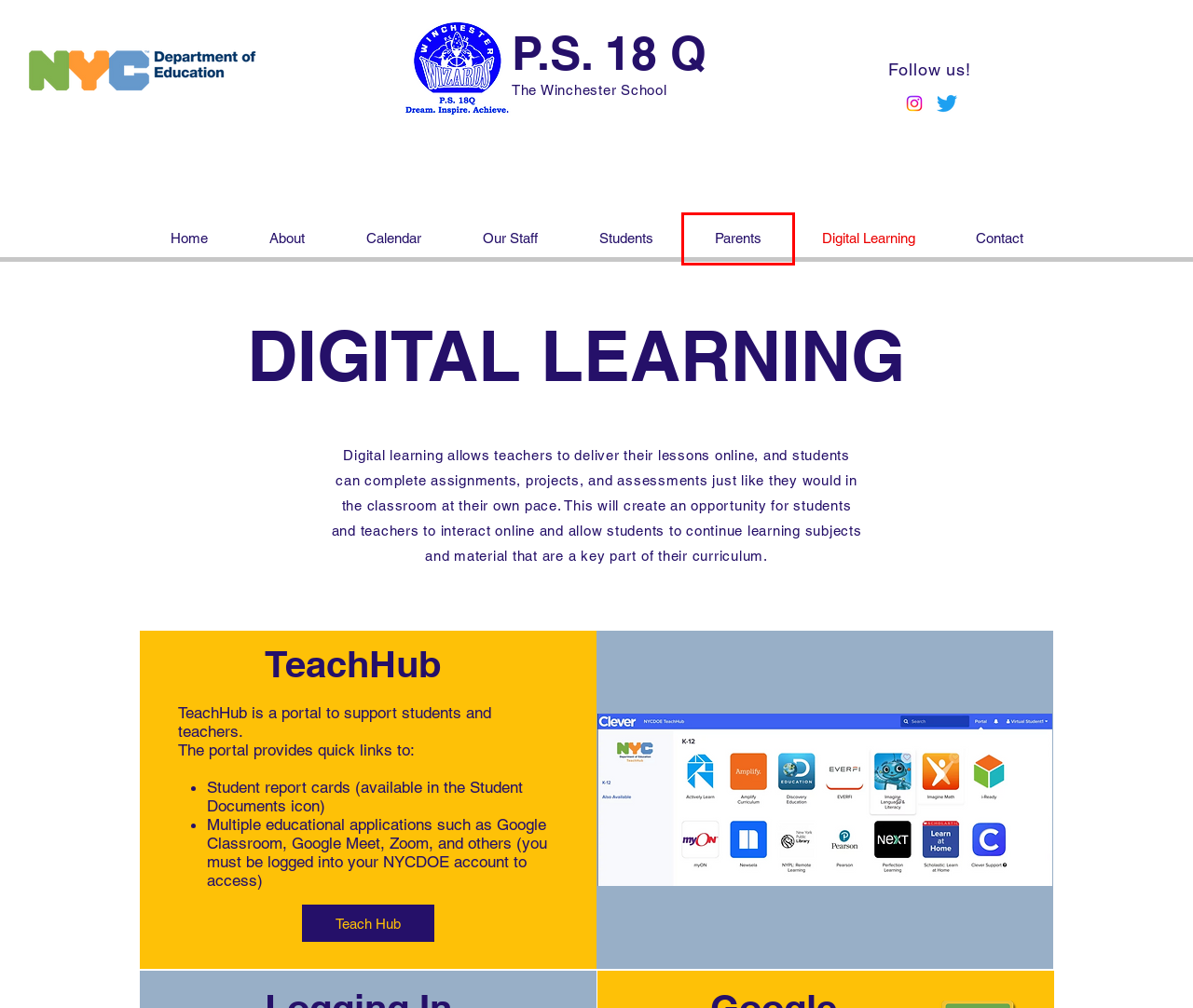Given a webpage screenshot with a red bounding box around a particular element, identify the best description of the new webpage that will appear after clicking on the element inside the red bounding box. Here are the candidates:
A. Calendar | P.S. 18 Q
B. Parents | P.S. 18 Q
C. Home | P.S. 18 Q
D. Students | P.S. 18 Q
E. Digital Learning
F. TeachHub
G. About | P.S. 18 Q
H. Contact | P.S. 18 Q

B